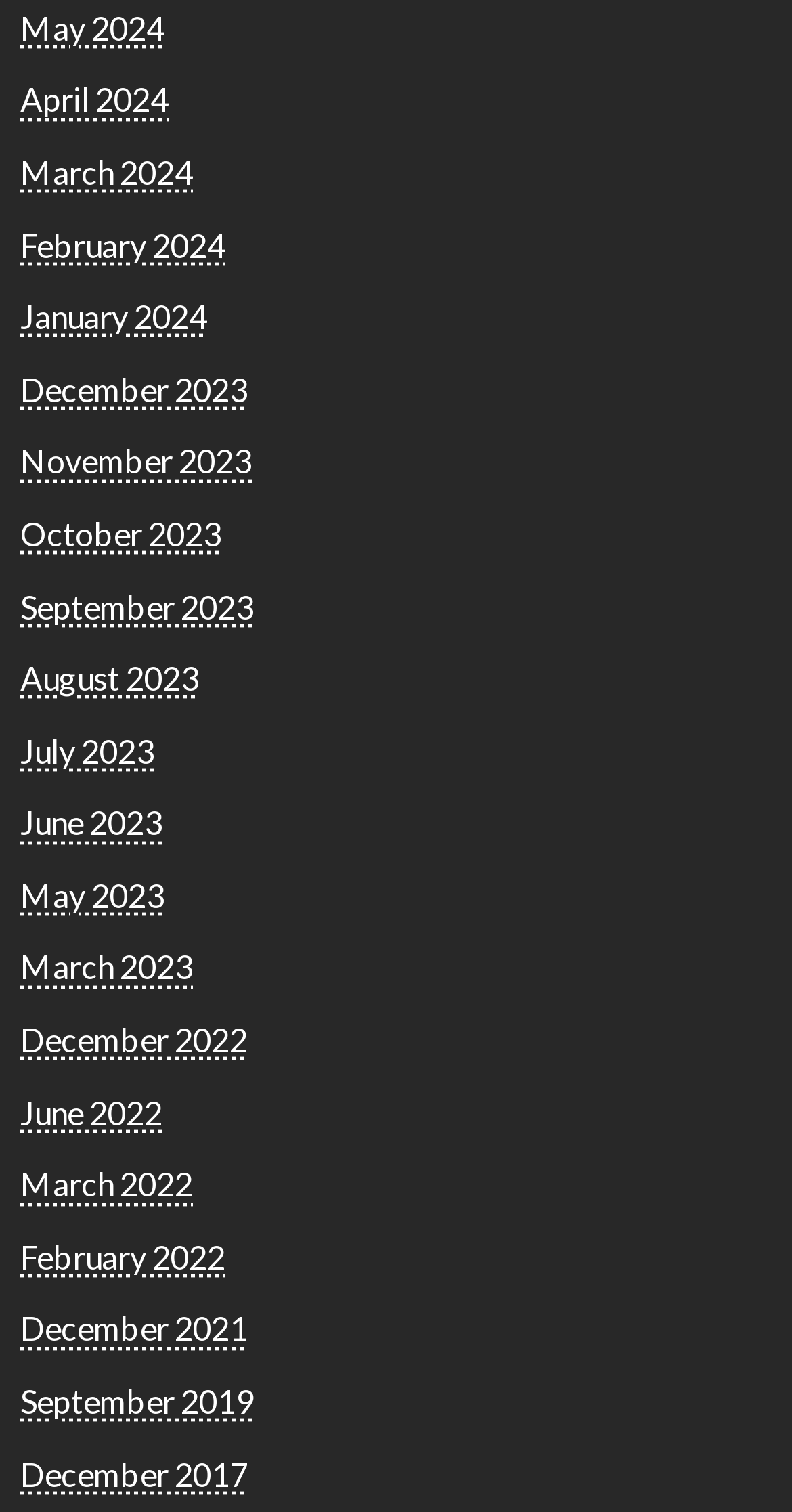Identify the bounding box coordinates for the region of the element that should be clicked to carry out the instruction: "view client satisfaction survey". The bounding box coordinates should be four float numbers between 0 and 1, i.e., [left, top, right, bottom].

None